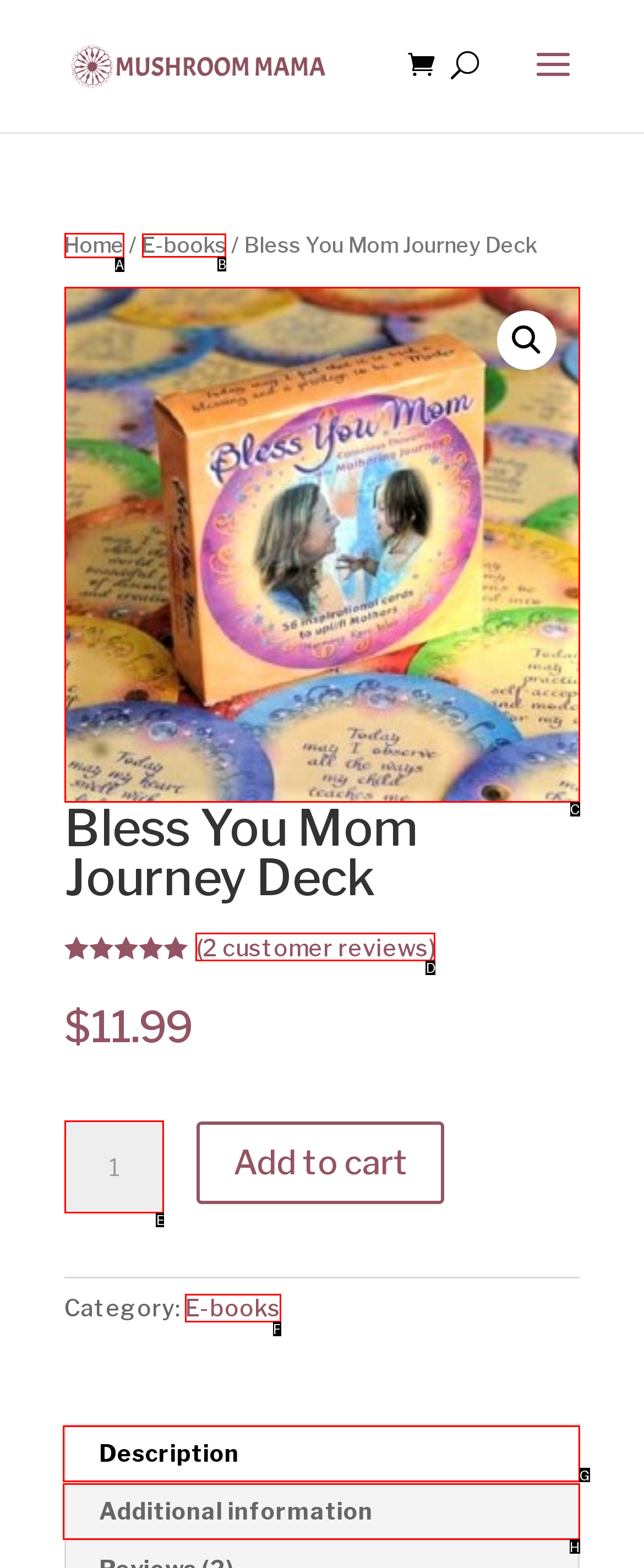Point out which UI element to click to complete this task: View the 'E-books' category
Answer with the letter corresponding to the right option from the available choices.

B